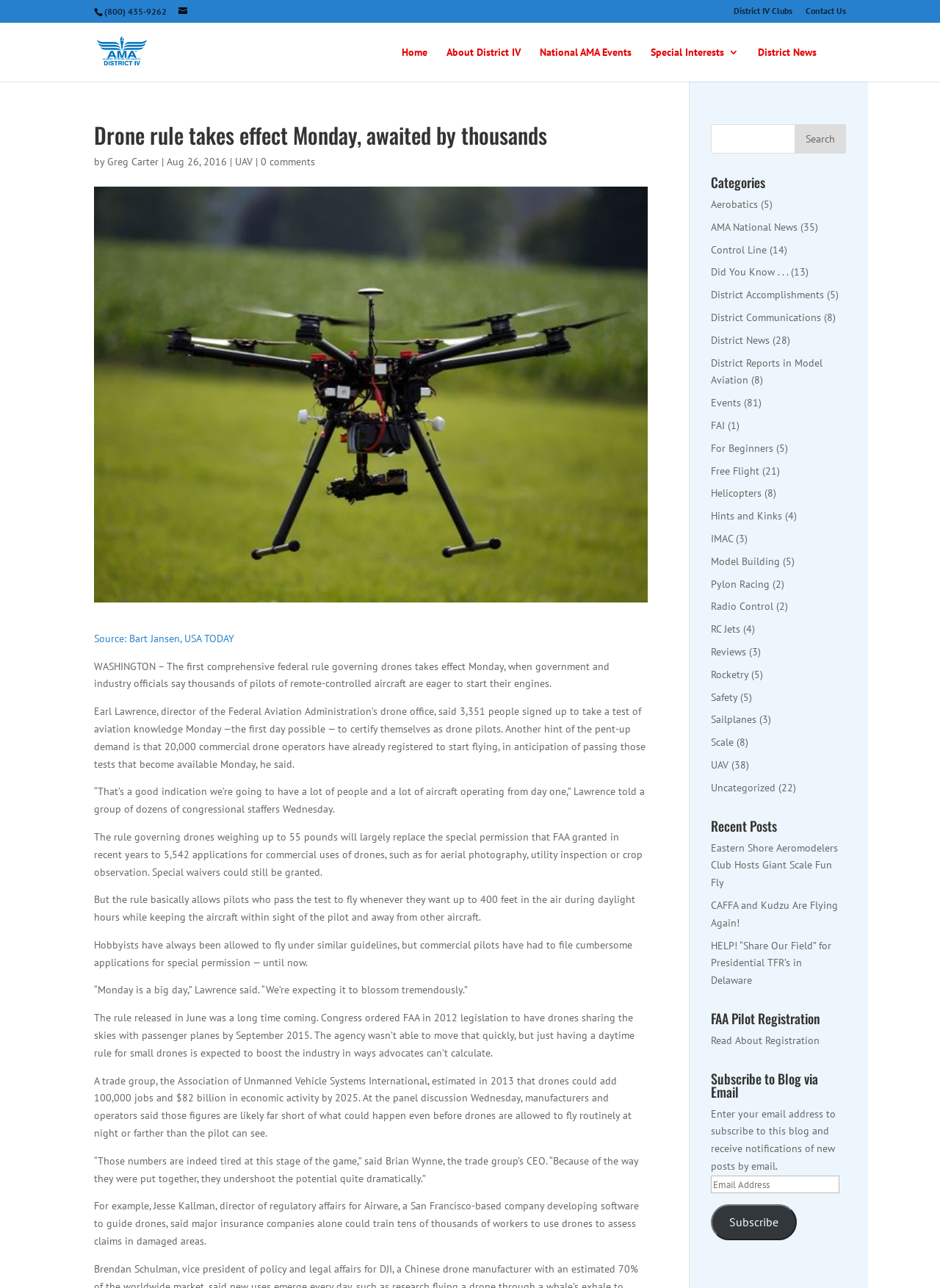Using the element description alt="AMA District IV", predict the bounding box coordinates for the UI element. Provide the coordinates in (top-left x, top-left y, bottom-right x, bottom-right y) format with values ranging from 0 to 1.

[0.103, 0.035, 0.157, 0.045]